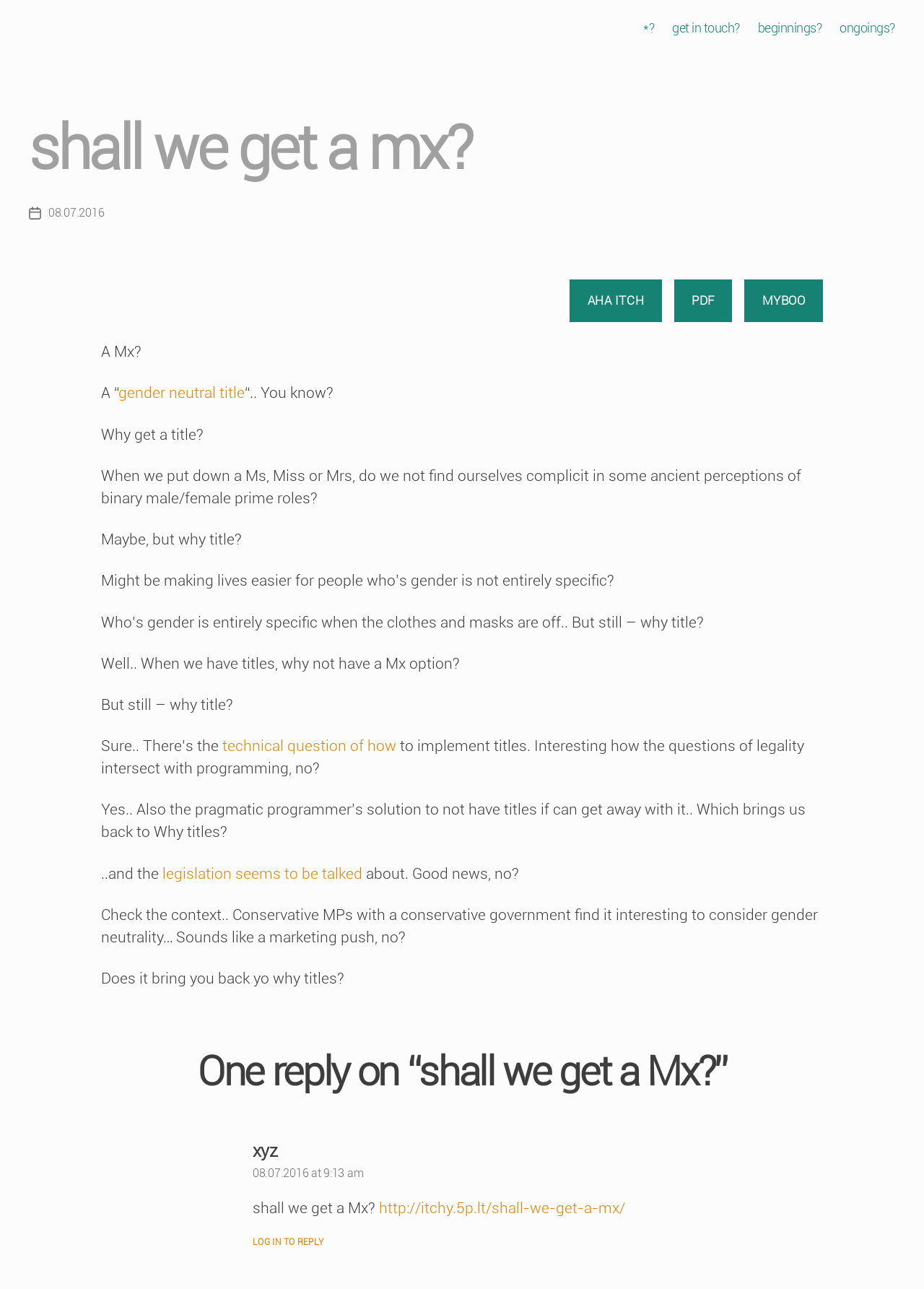What is the topic of discussion on this webpage?
Your answer should be a single word or phrase derived from the screenshot.

Mx title